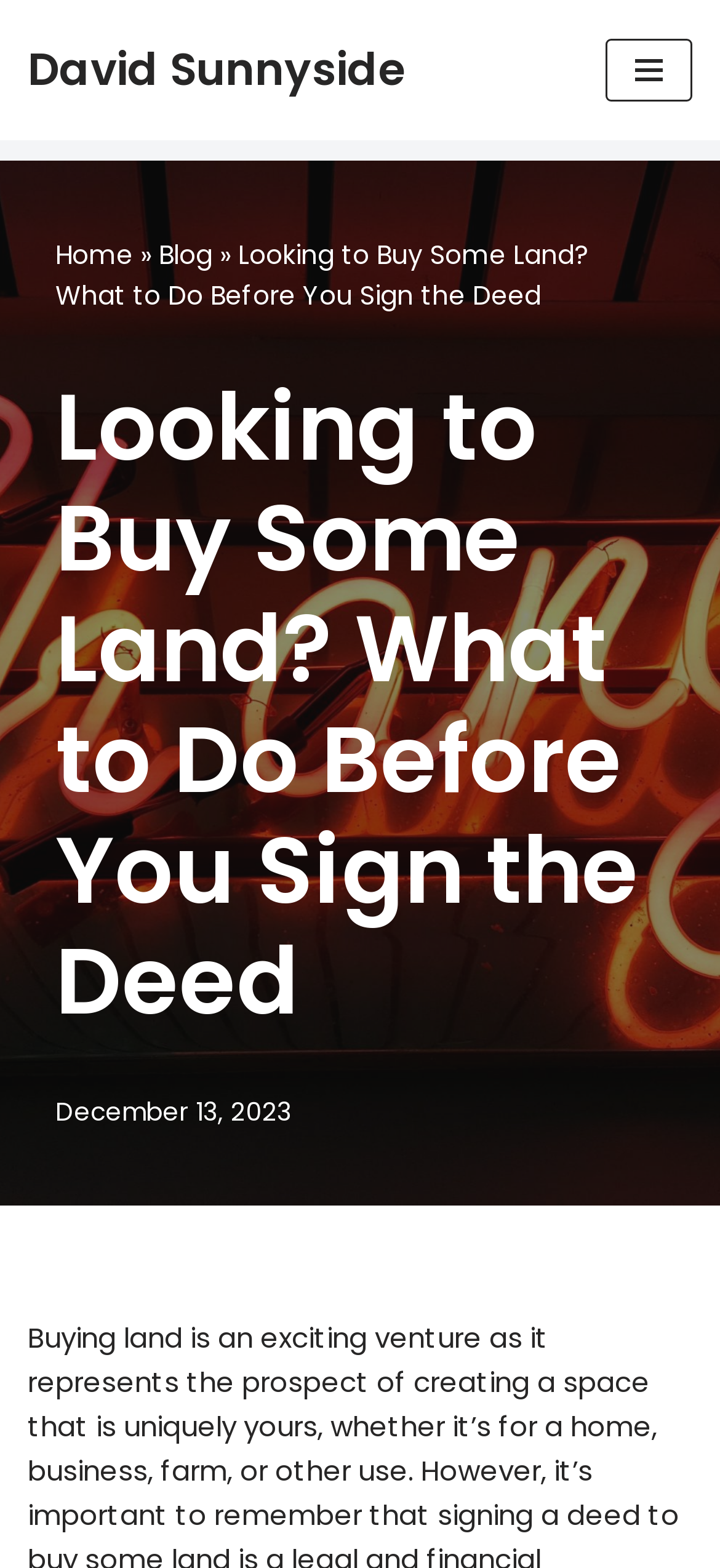Extract the bounding box coordinates for the described element: "David Sunnyside". The coordinates should be represented as four float numbers between 0 and 1: [left, top, right, bottom].

[0.038, 0.022, 0.562, 0.067]